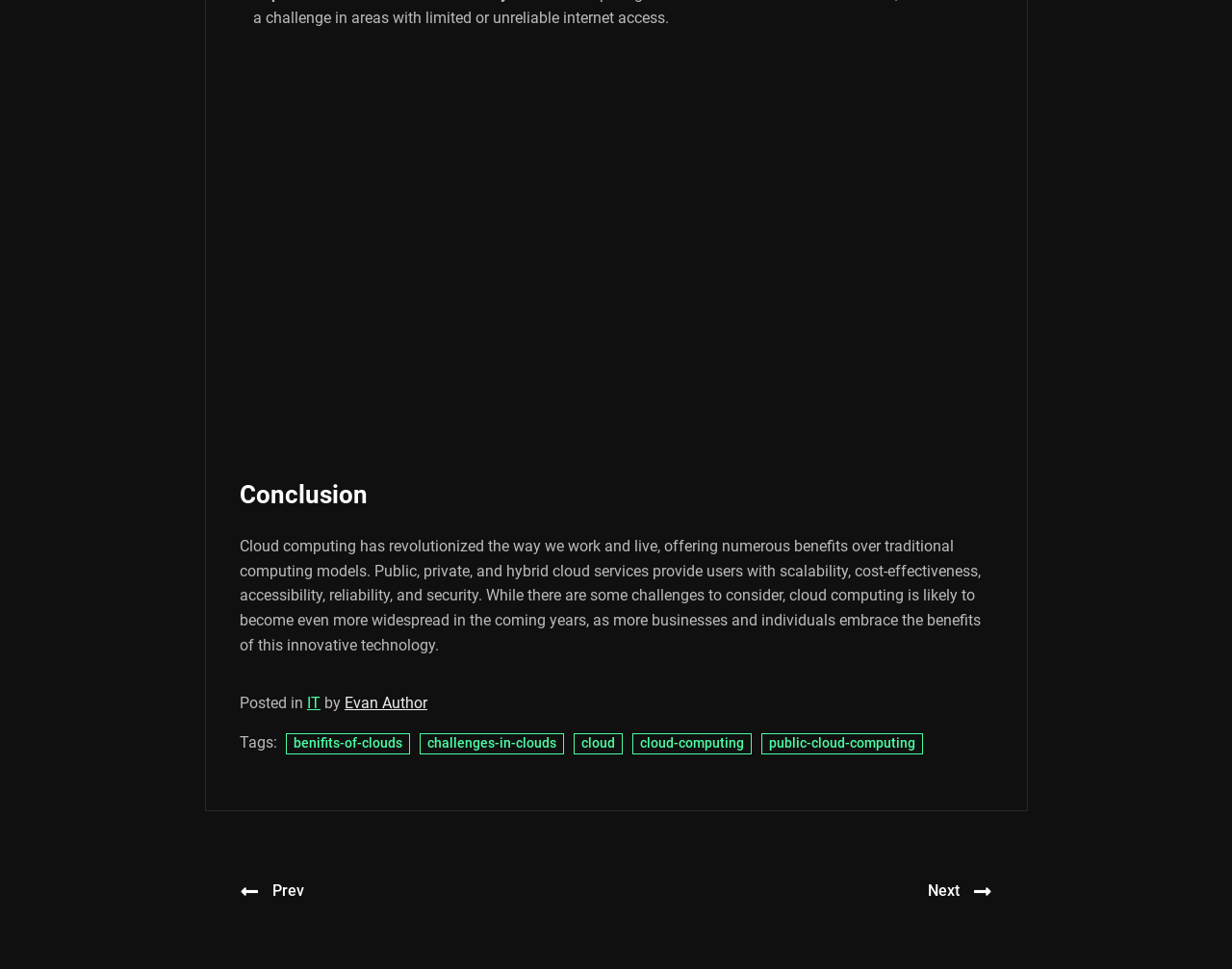Identify the bounding box coordinates of the clickable region to carry out the given instruction: "Go to the previous page".

[0.195, 0.906, 0.247, 0.932]